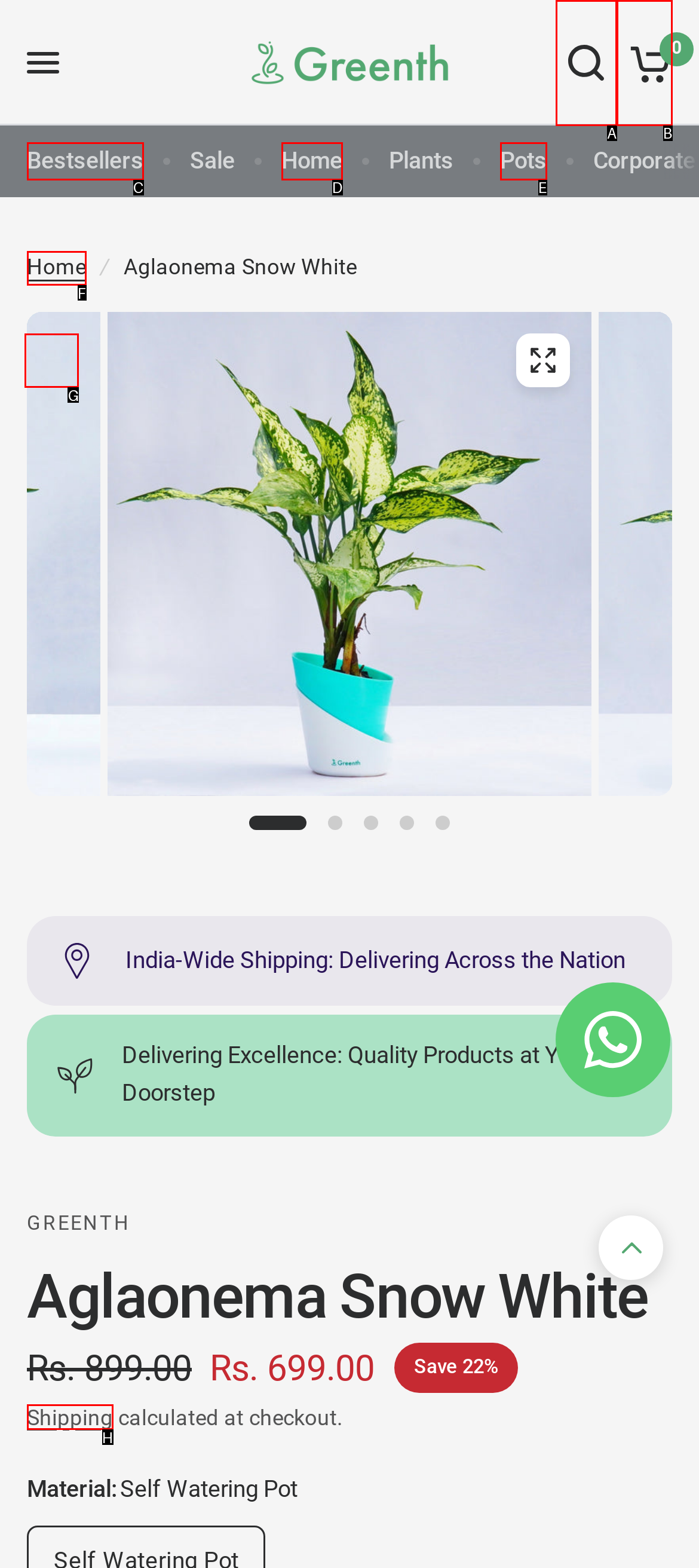What letter corresponds to the UI element described here: Home
Reply with the letter from the options provided.

D